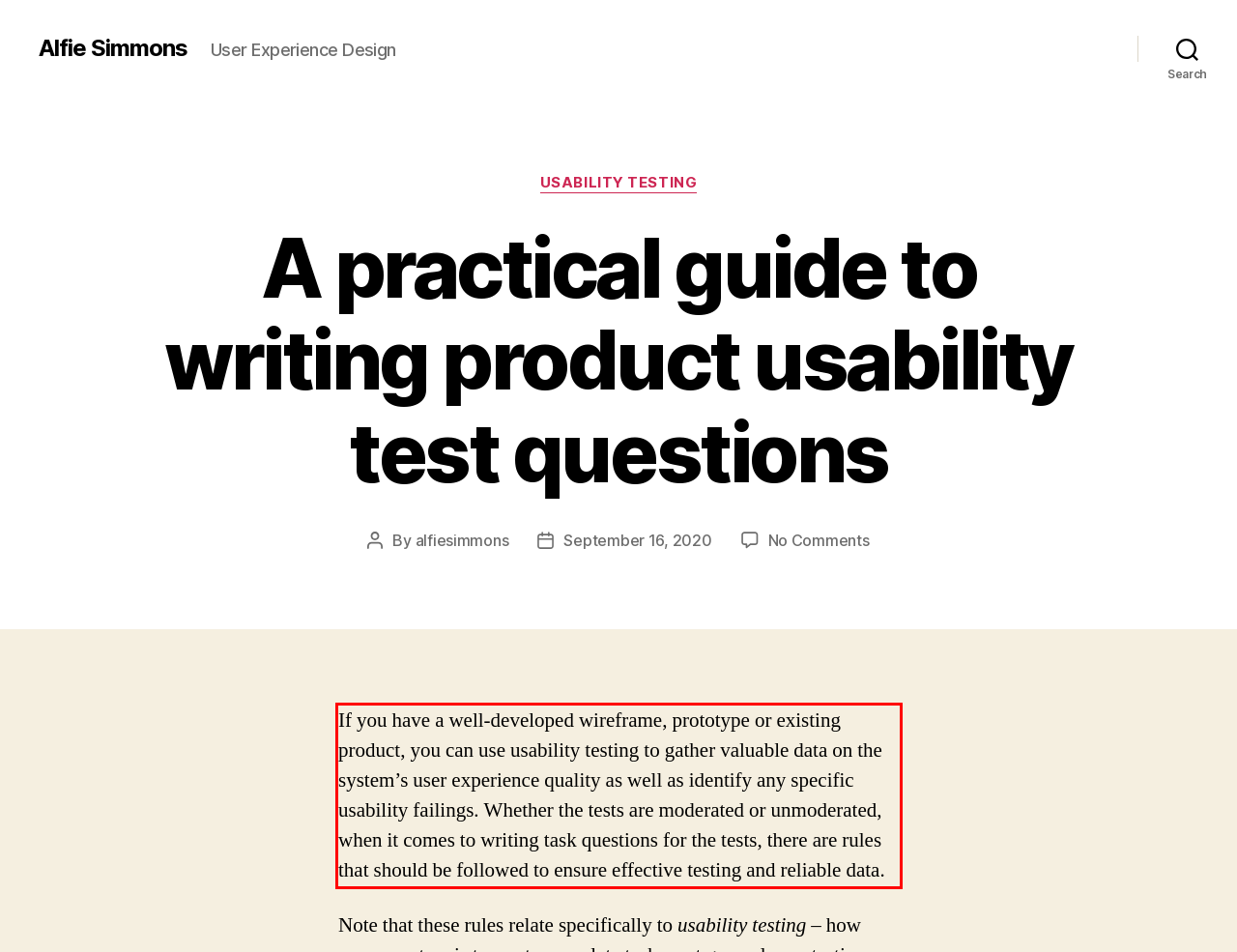Inspect the webpage screenshot that has a red bounding box and use OCR technology to read and display the text inside the red bounding box.

If you have a well-developed wireframe, prototype or existing product, you can use usability testing to gather valuable data on the system’s user experience quality as well as identify any specific usability failings. Whether the tests are moderated or unmoderated, when it comes to writing task questions for the tests, there are rules that should be followed to ensure effective testing and reliable data.